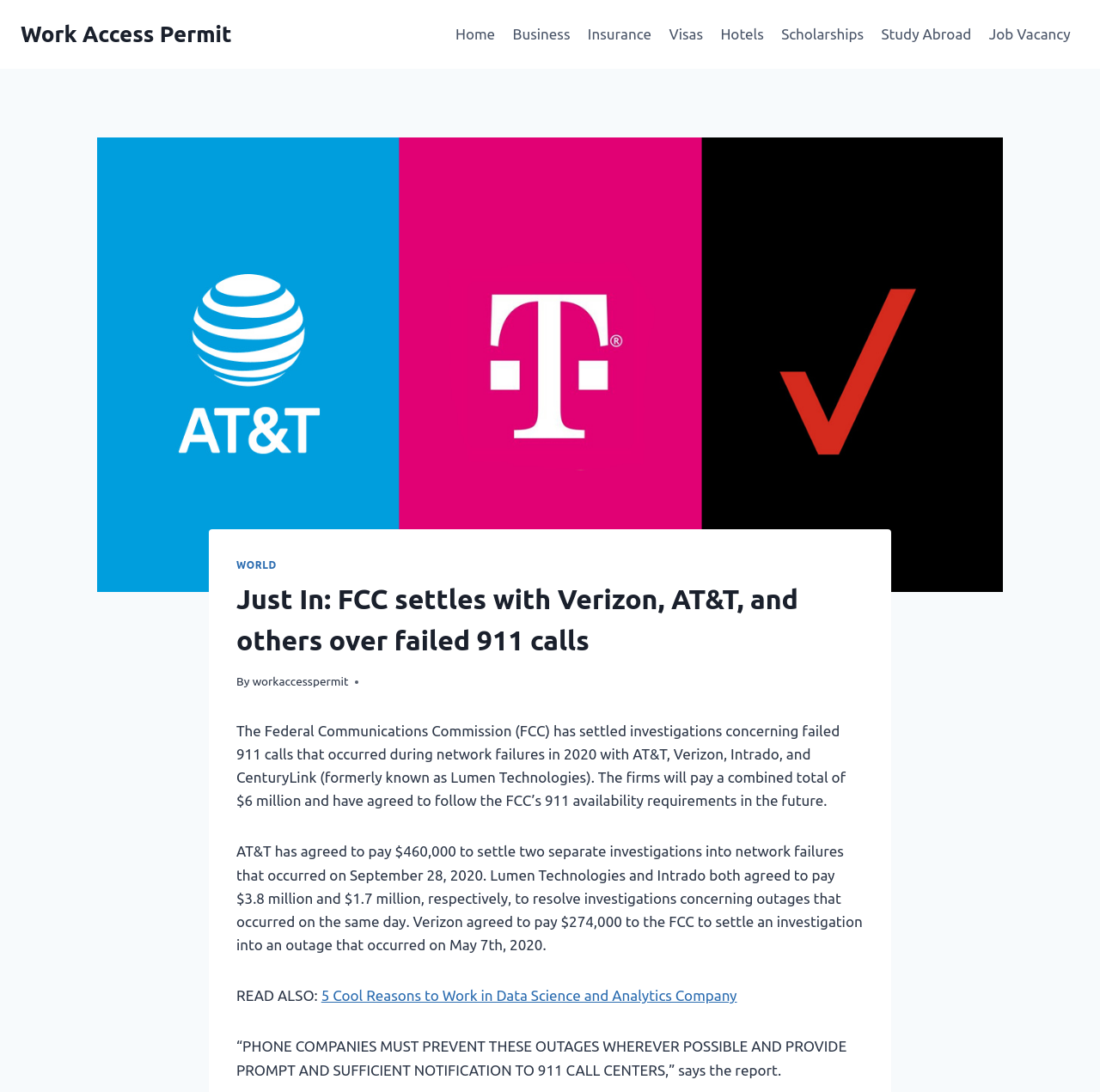Please answer the following question using a single word or phrase: 
How many companies are involved in the FCC settlement?

4